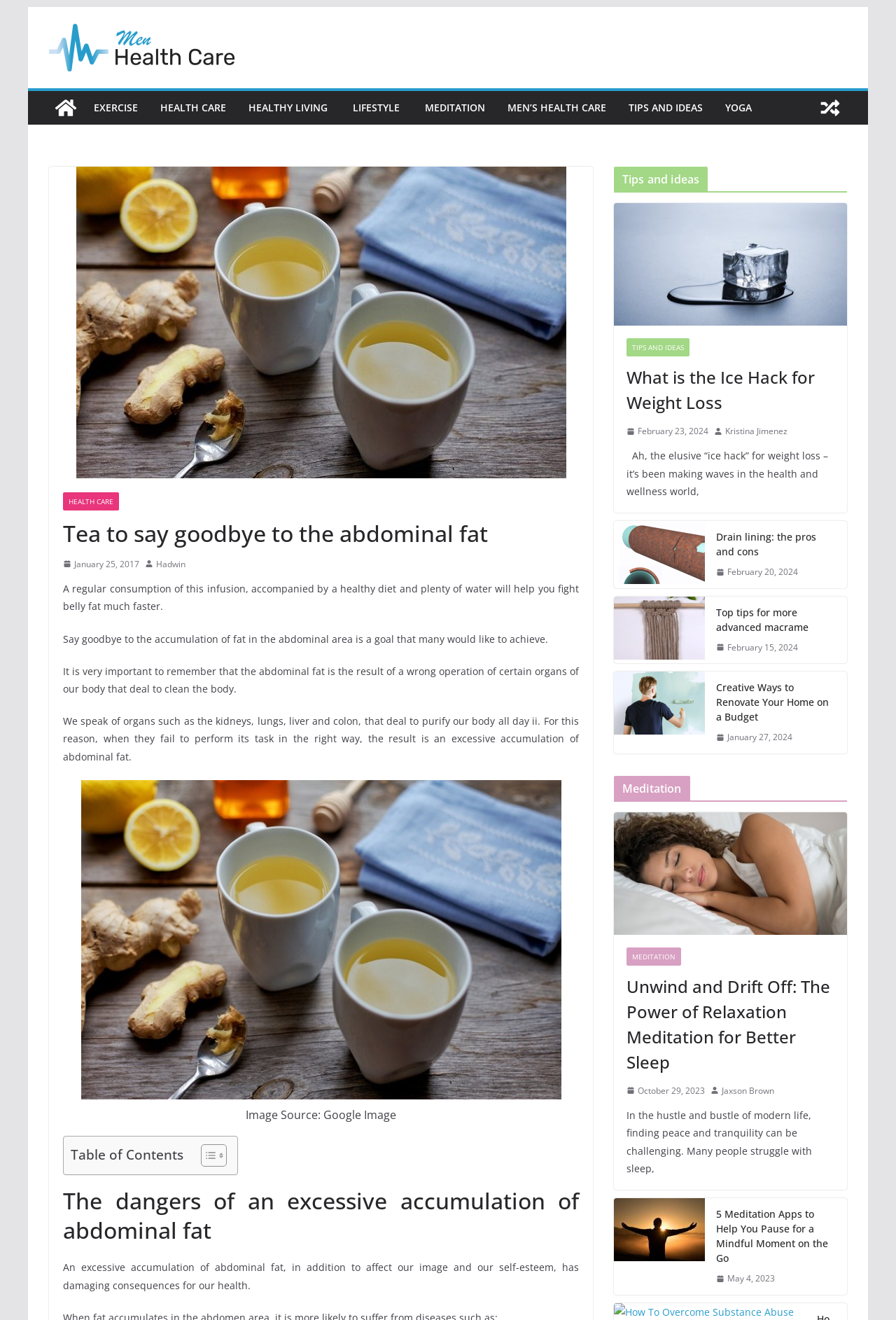Answer in one word or a short phrase: 
How many links are there in the main content area?

More than 10